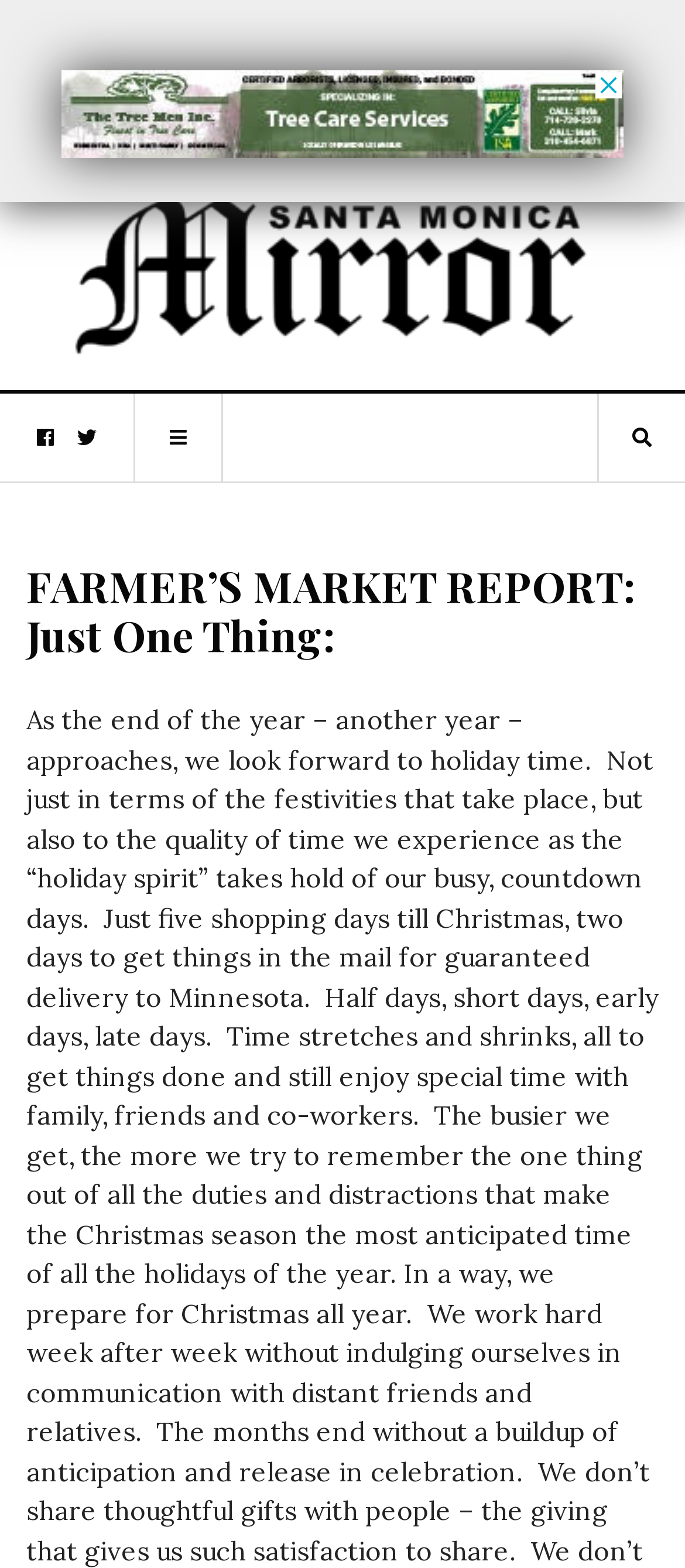Please determine the bounding box coordinates for the UI element described here. Use the format (top-left x, top-left y, bottom-right x, bottom-right y) with values bounded between 0 and 1: alt="SM Mirror"

[0.096, 0.143, 0.865, 0.198]